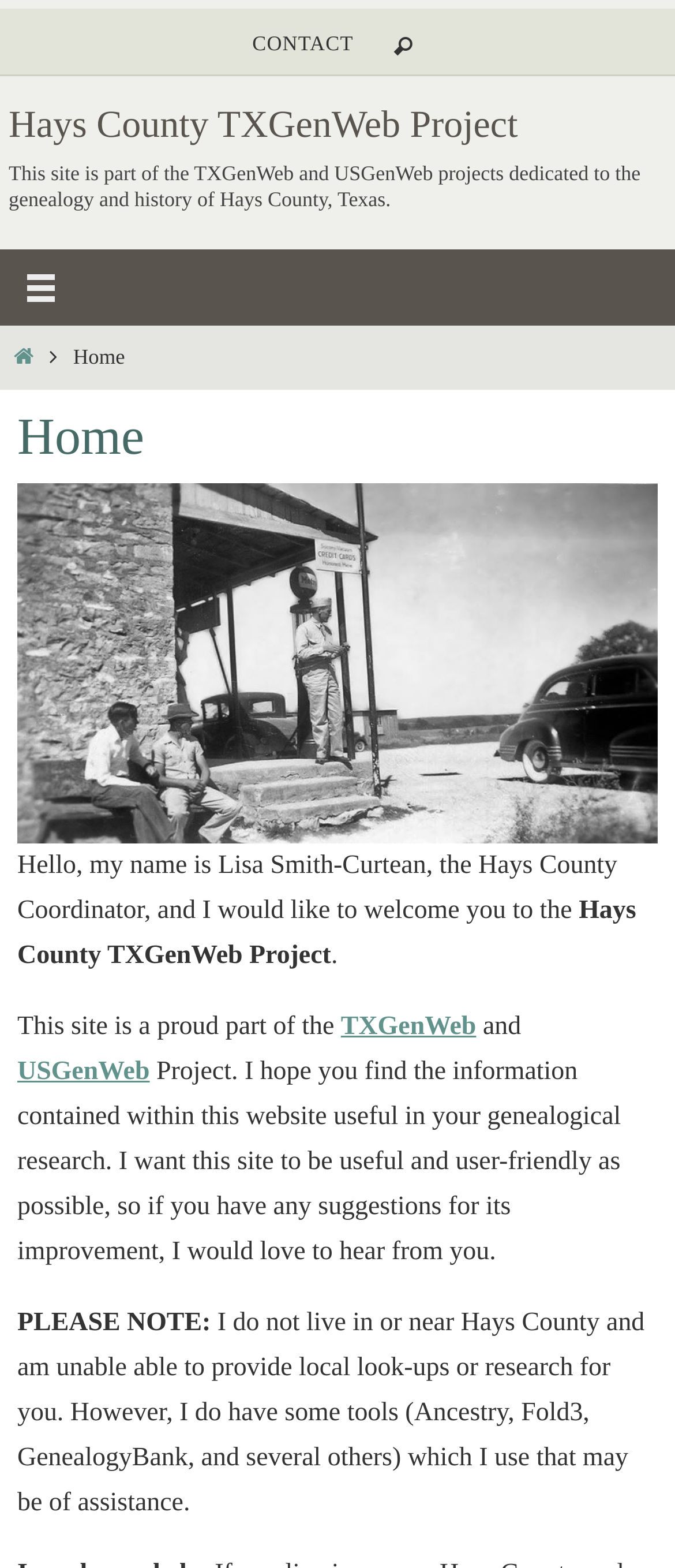What tools does the coordinator have access to?
Based on the visual, give a brief answer using one word or a short phrase.

Ancestry, Fold3, GenealogyBank, etc.